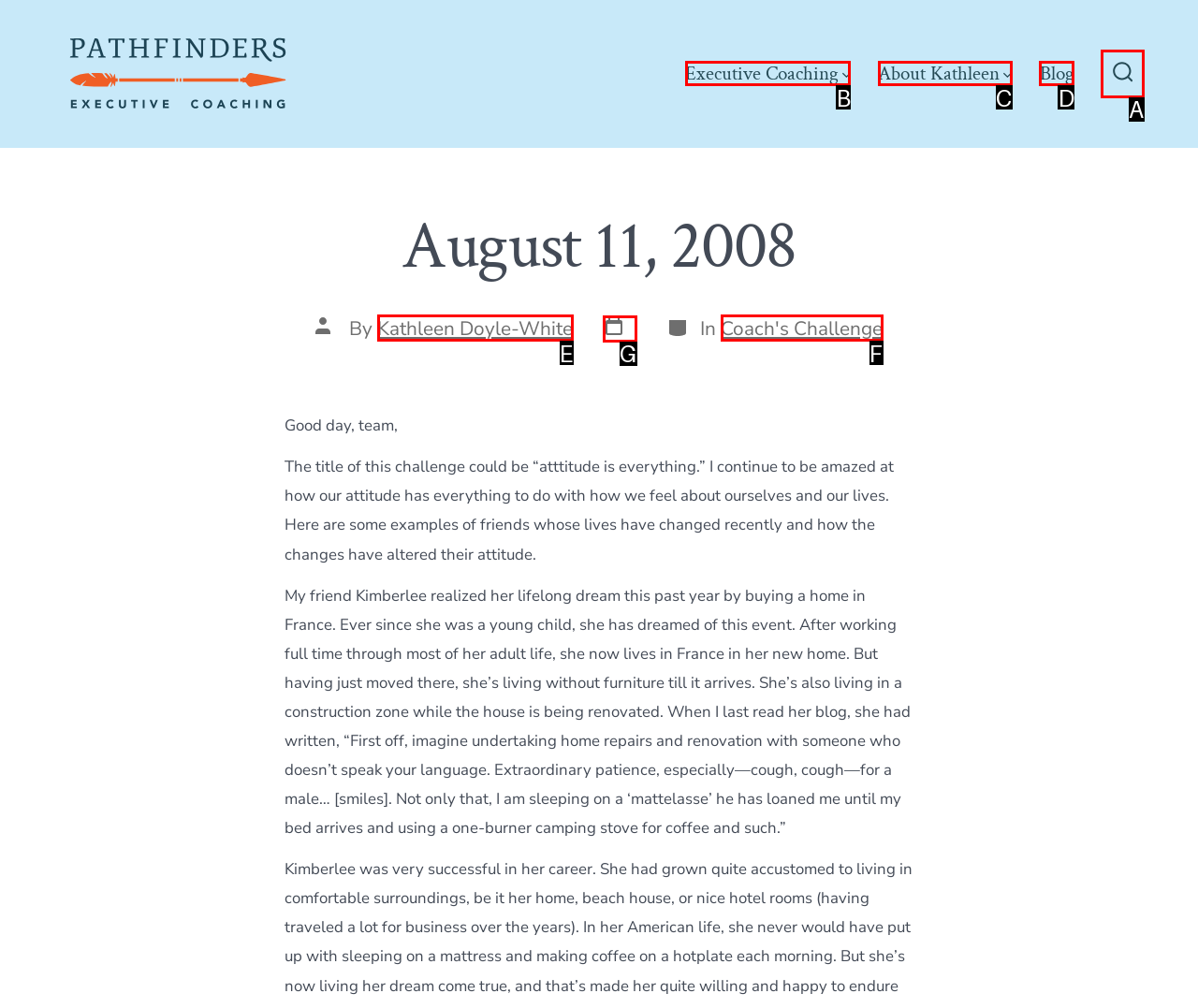From the given options, find the HTML element that fits the description: Kathleen Doyle-White. Reply with the letter of the chosen element.

E